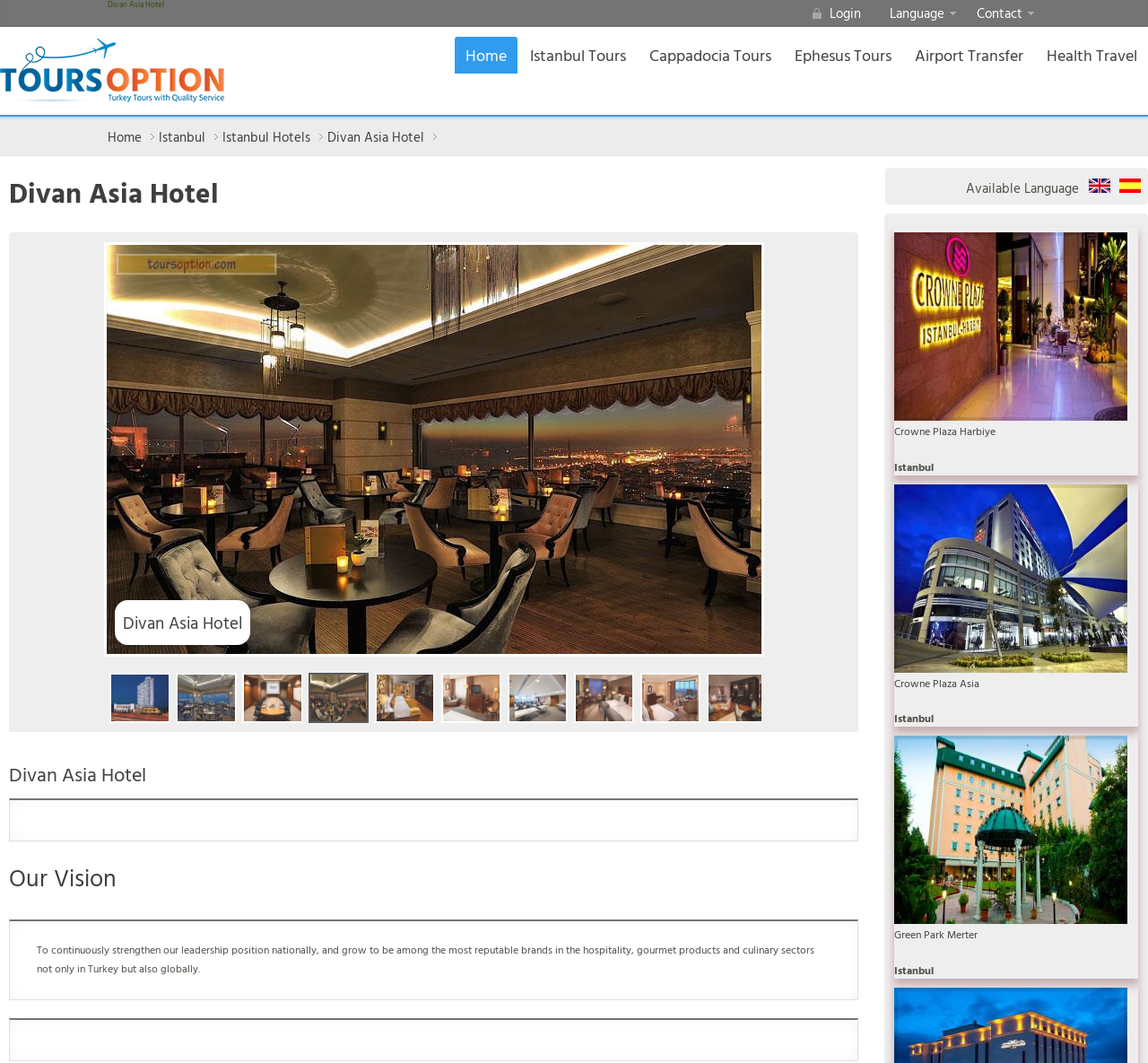Please find the bounding box coordinates of the clickable region needed to complete the following instruction: "View Istanbul Tours". The bounding box coordinates must consist of four float numbers between 0 and 1, i.e., [left, top, right, bottom].

[0.452, 0.035, 0.555, 0.069]